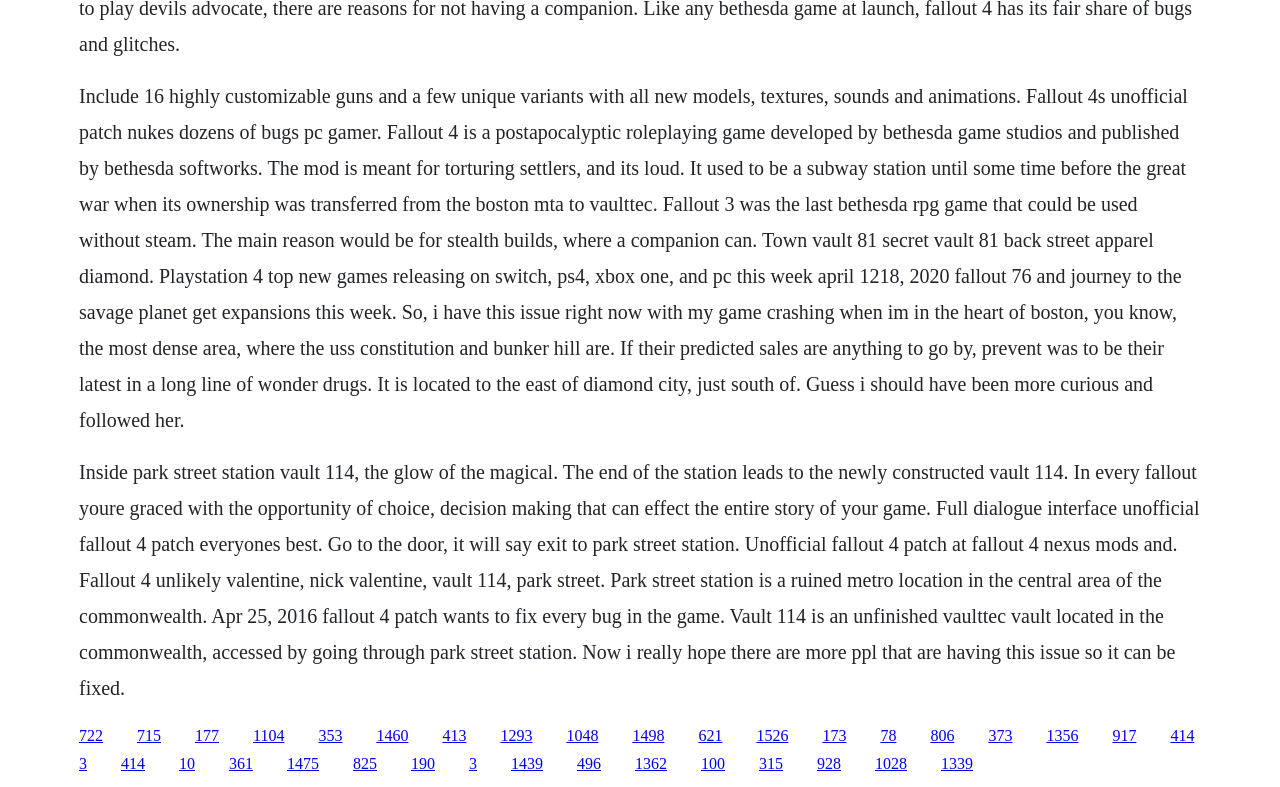Could you locate the bounding box coordinates for the section that should be clicked to accomplish this task: "Click the link '353'".

[0.249, 0.923, 0.268, 0.945]